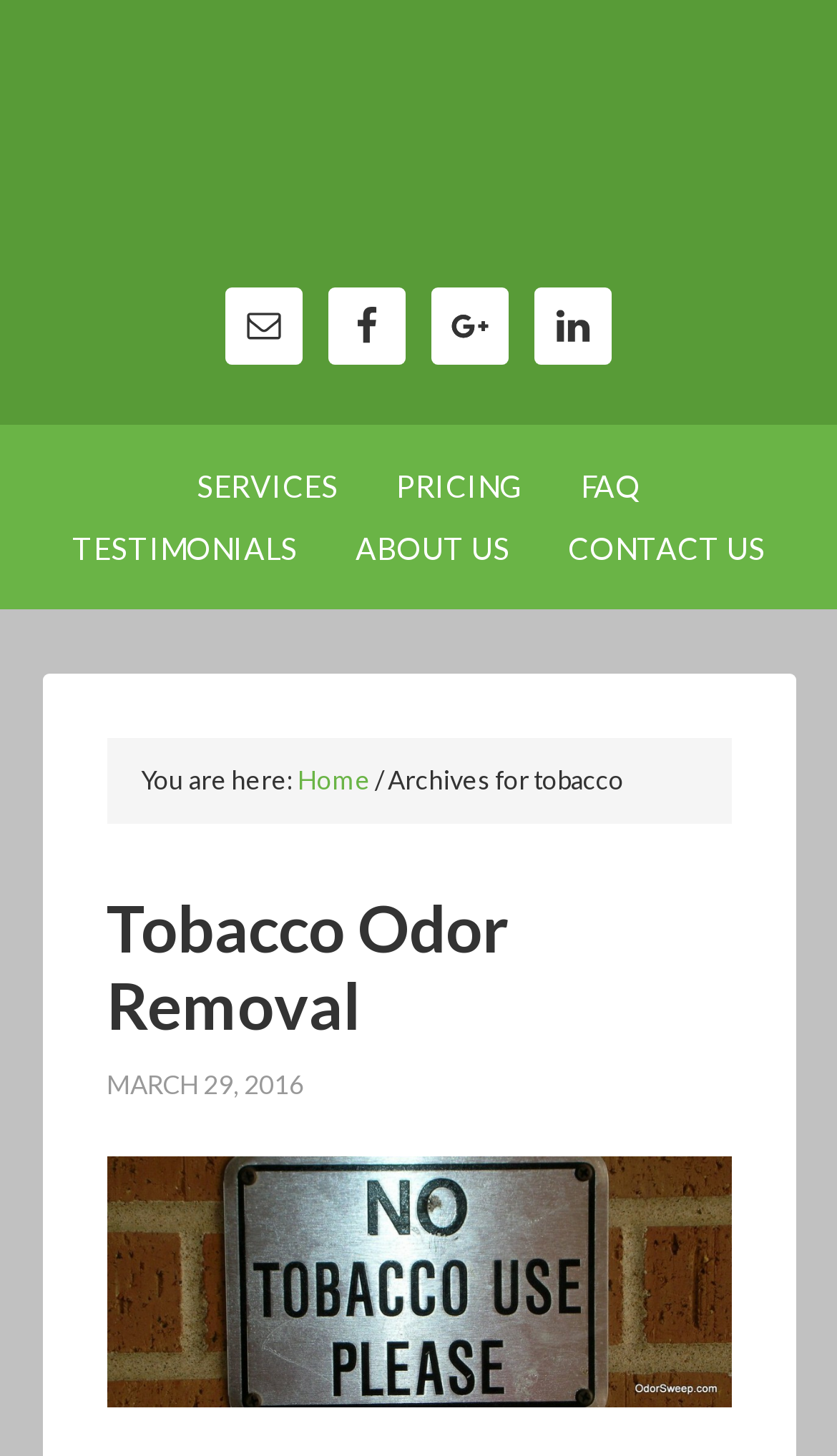Based on what you see in the screenshot, provide a thorough answer to this question: What is the date of the main article?

I found the date of the main article by looking at the time element, which contains the text 'MARCH 29, 2016'.